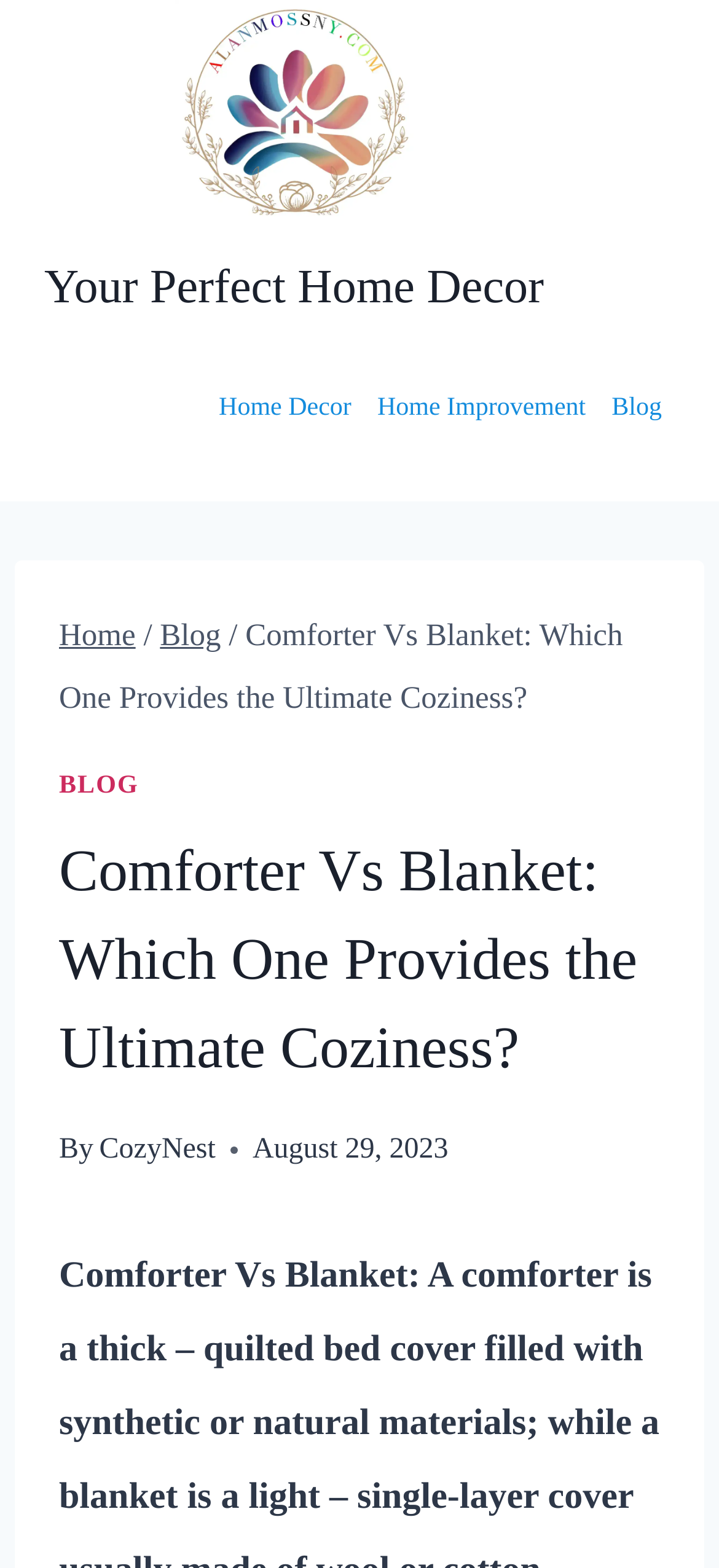Using the webpage screenshot, locate the HTML element that fits the following description and provide its bounding box: "Your Perfect Home Decor".

[0.062, 0.0, 0.756, 0.202]